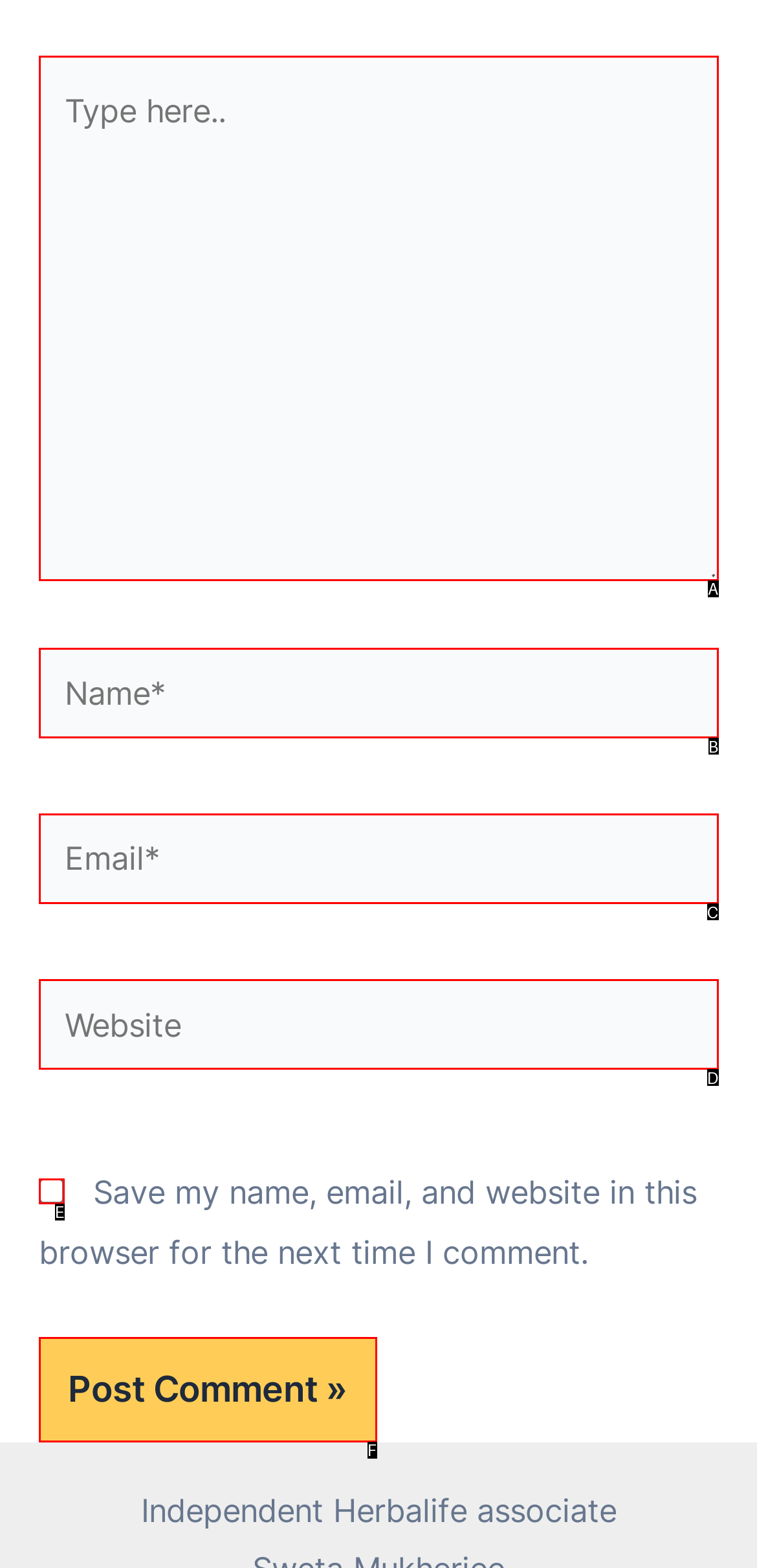Find the option that aligns with: parent_node: Email* name="email" placeholder="Email*"
Provide the letter of the corresponding option.

C